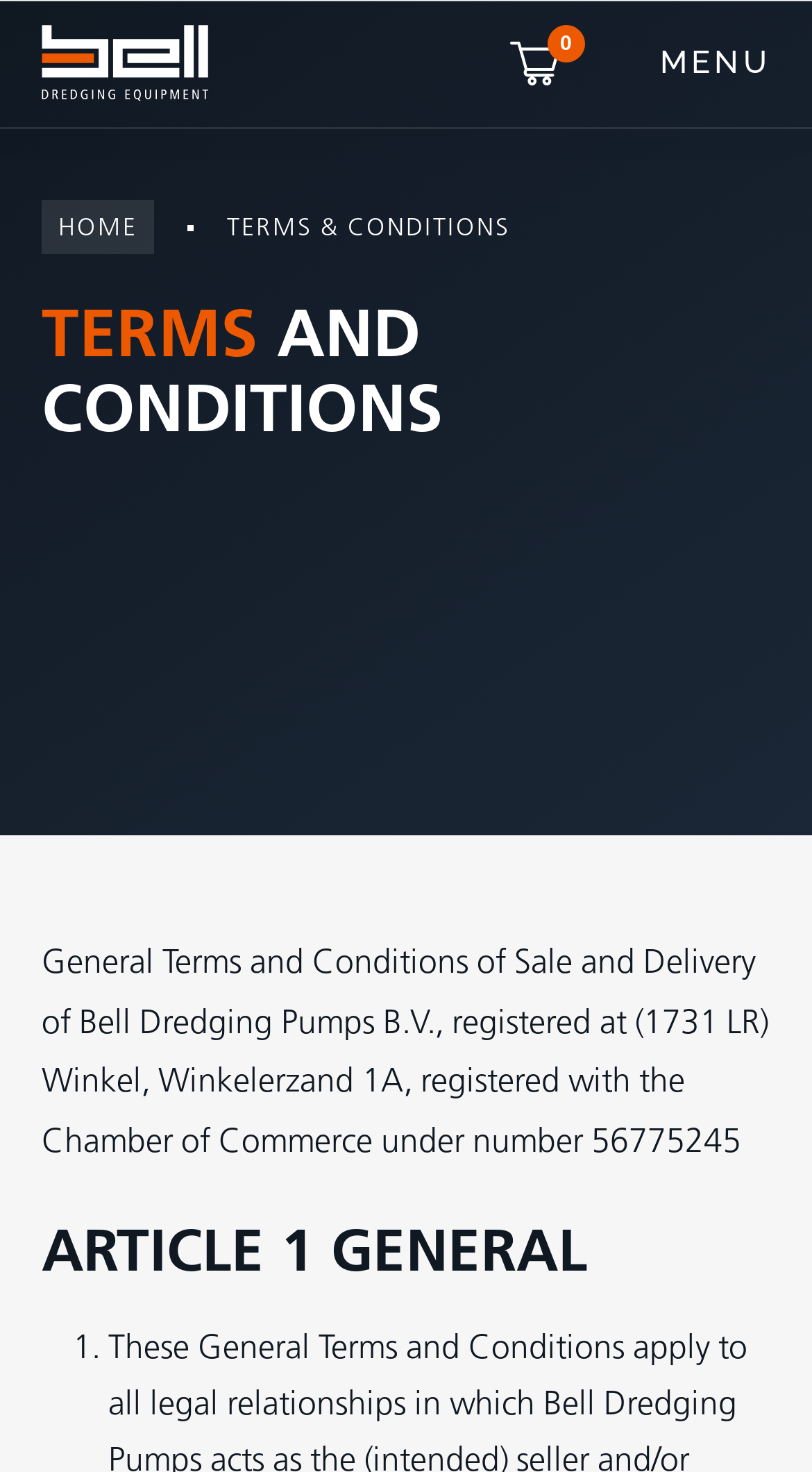What is the registration number of the company?
Please provide a detailed and comprehensive answer to the question.

The registration number can be found in the static text 'General Terms and Conditions of Sale and Delivery of Bell Dredging Pumps B.V., registered at (1731 LR) Winkel, Winkelerzand 1A, registered with the Chamber of Commerce under number 56775245'